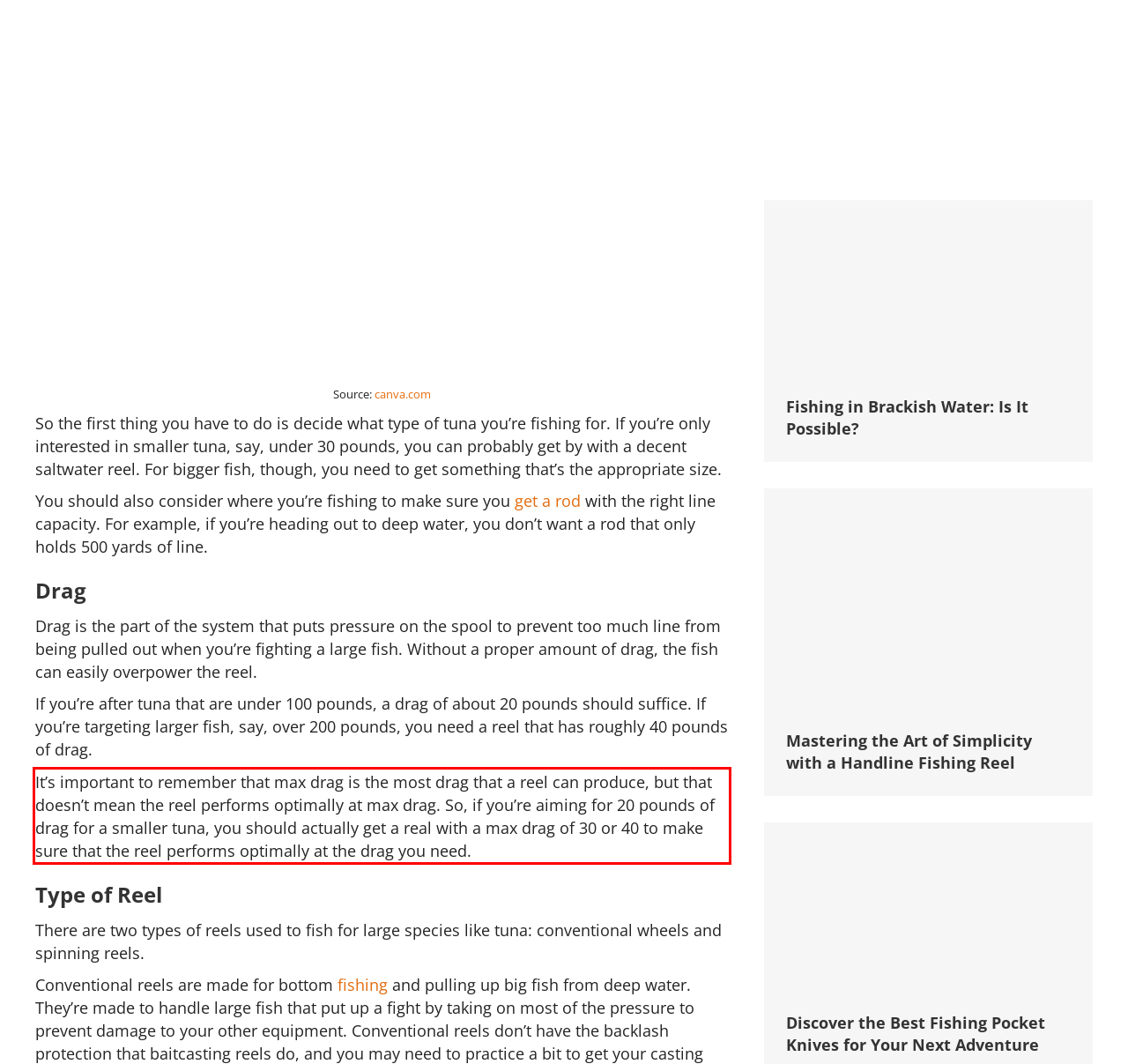Given a webpage screenshot, locate the red bounding box and extract the text content found inside it.

It’s important to remember that max drag is the most drag that a reel can produce, but that doesn’t mean the reel performs optimally at max drag. So, if you’re aiming for 20 pounds of drag for a smaller tuna, you should actually get a real with a max drag of 30 or 40 to make sure that the reel performs optimally at the drag you need.